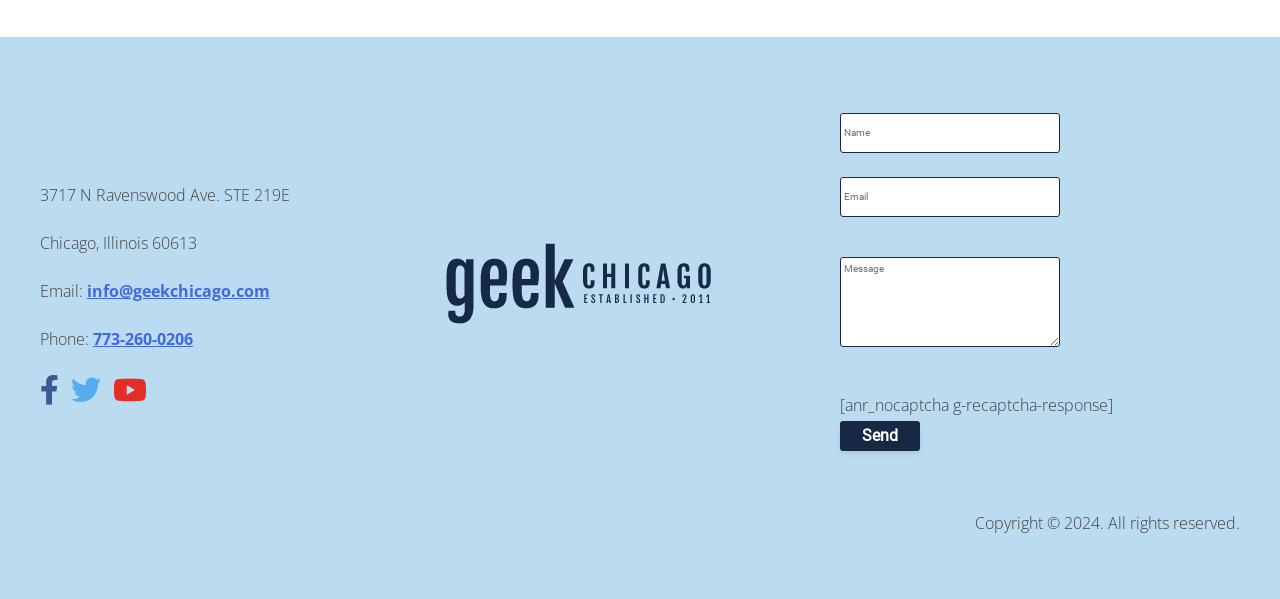What year is the copyright for the webpage?
Using the image provided, answer with just one word or phrase.

2024